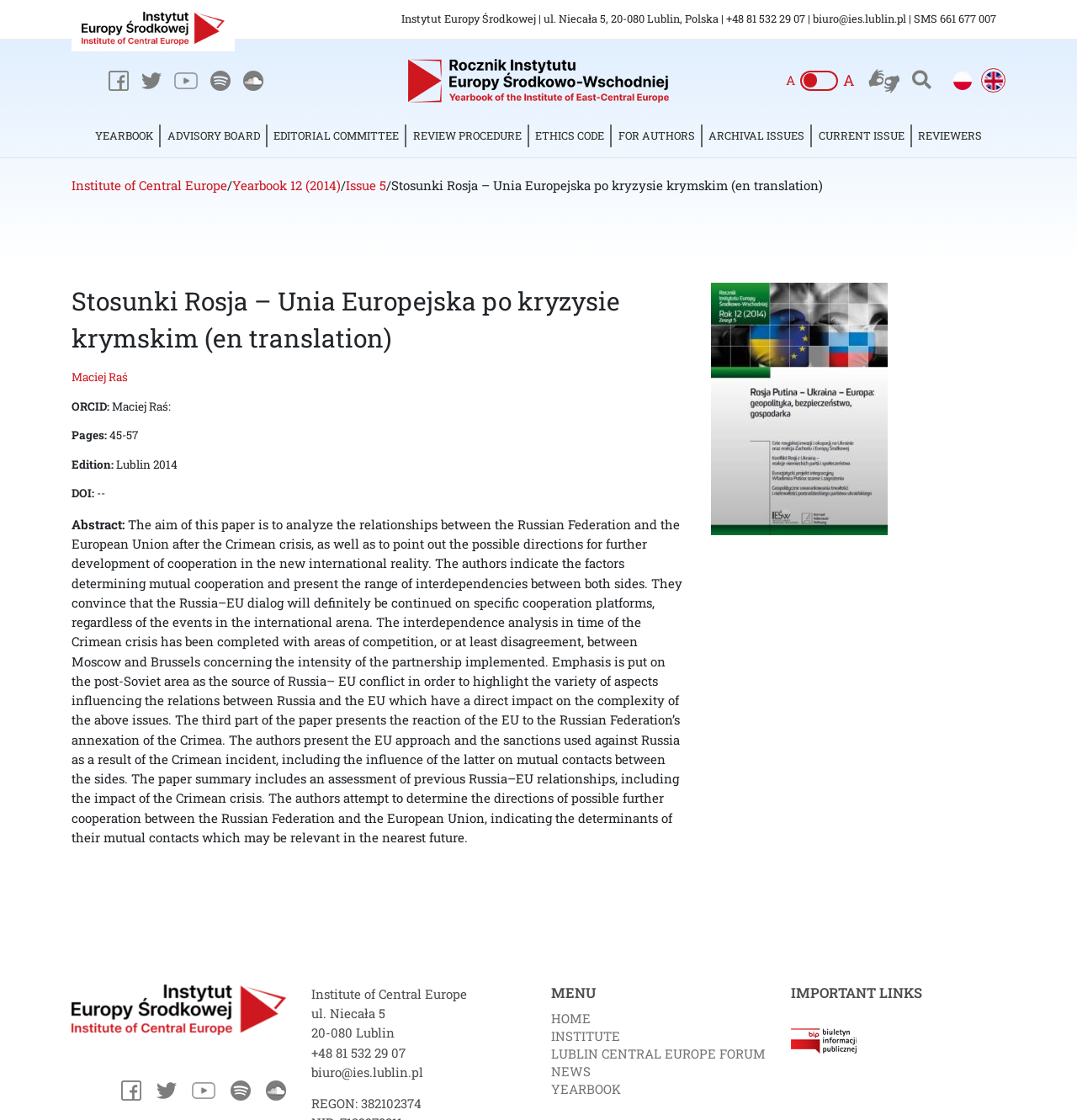What is the name of the institute?
Based on the visual content, answer with a single word or a brief phrase.

Institute of Central Europe